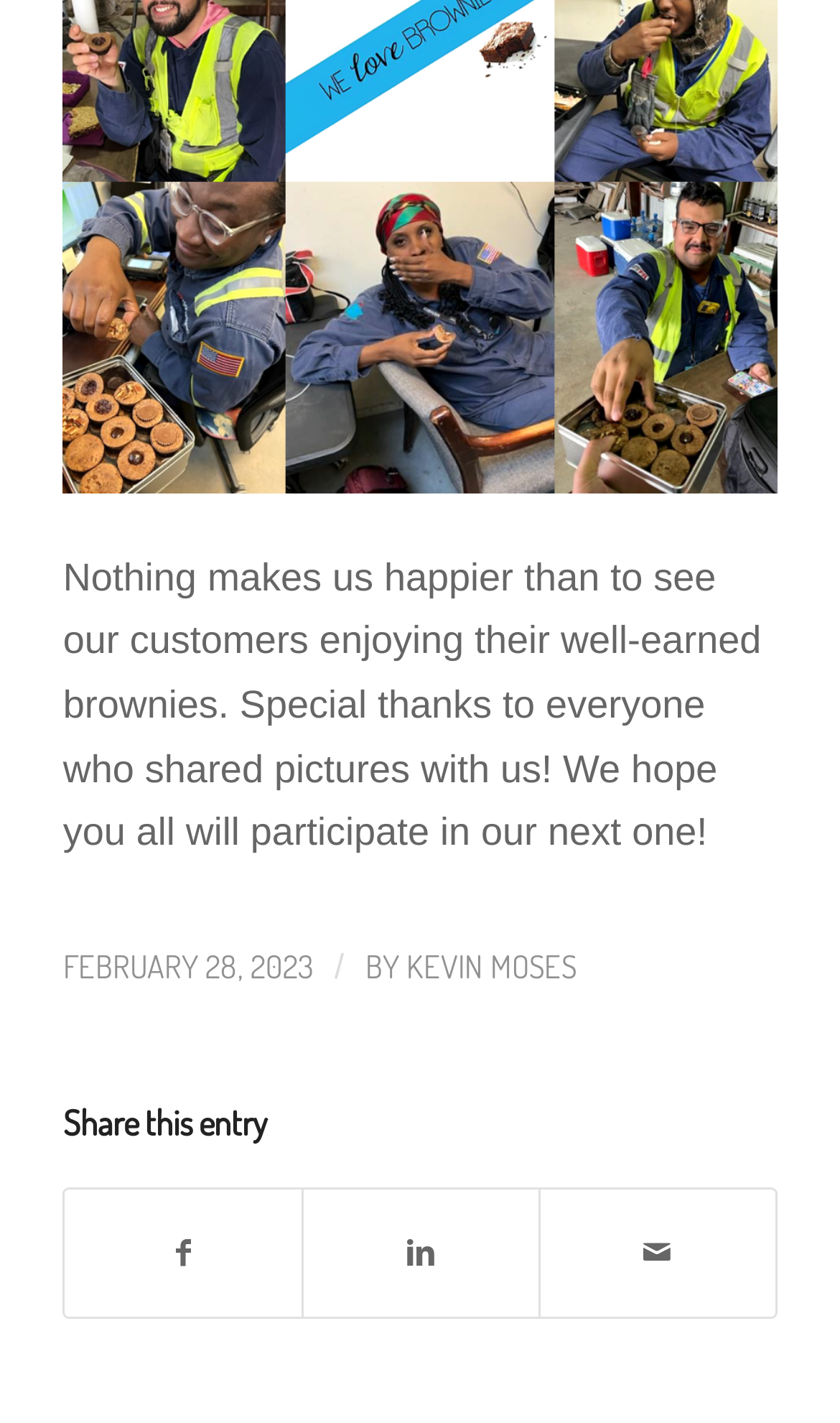What is the sentiment expressed in the StaticText?
Provide a detailed answer to the question, using the image to inform your response.

I found the sentiment by reading the text 'Nothing makes us happier than to see our customers enjoying their well-earned brownies.' which expresses happiness.